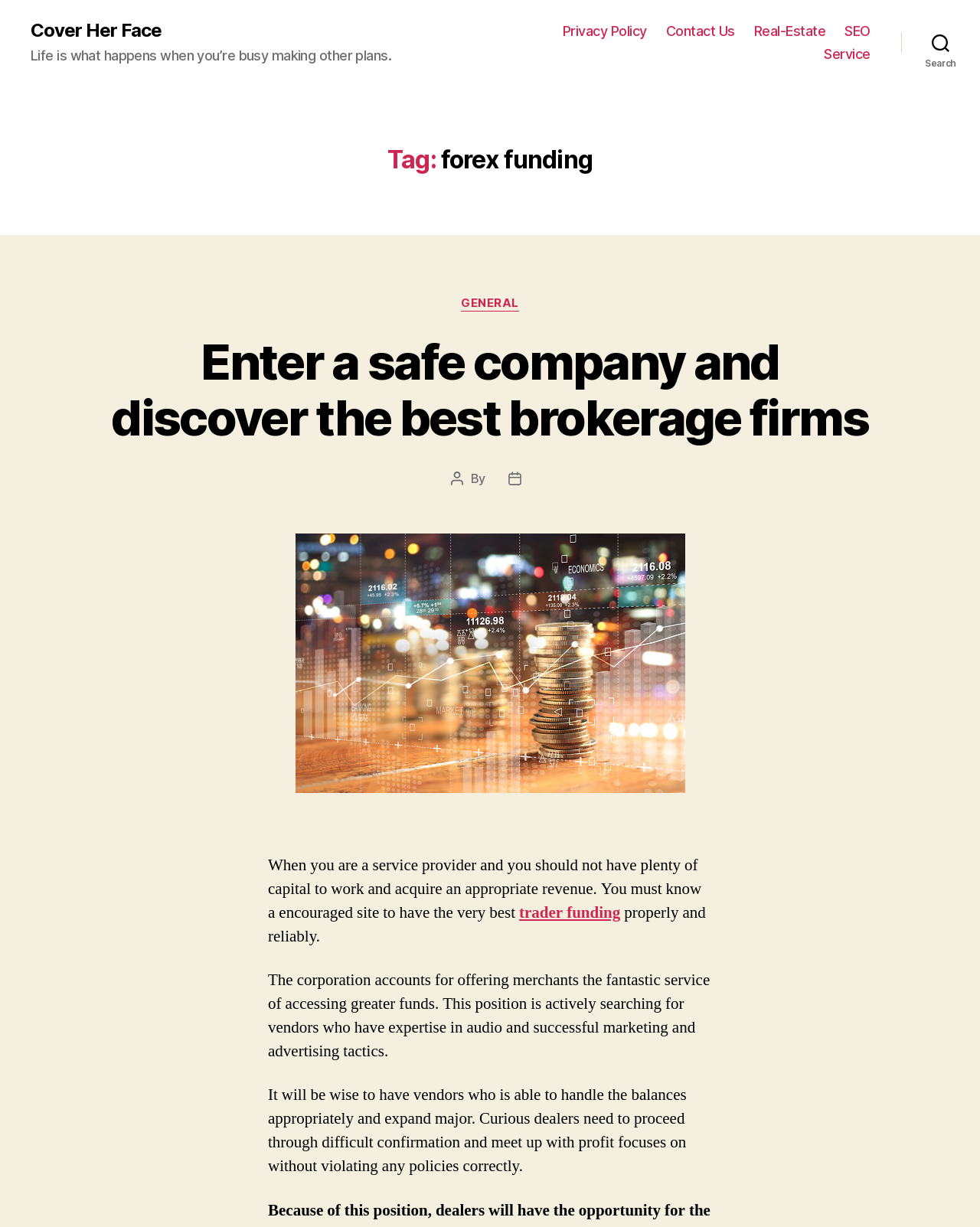Identify the bounding box coordinates of the clickable region necessary to fulfill the following instruction: "Click on the 'Cover Her Face' link". The bounding box coordinates should be four float numbers between 0 and 1, i.e., [left, top, right, bottom].

[0.031, 0.017, 0.165, 0.032]